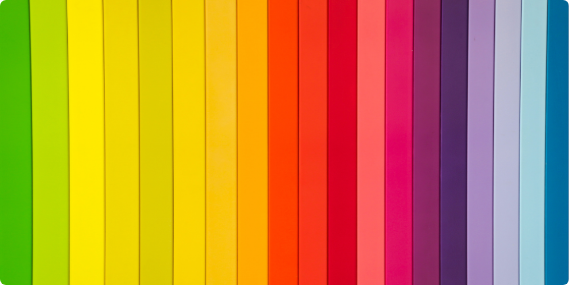What is the purpose of the Family Sunday initiative?
Your answer should be a single word or phrase derived from the screenshot.

Encourage artistic projects